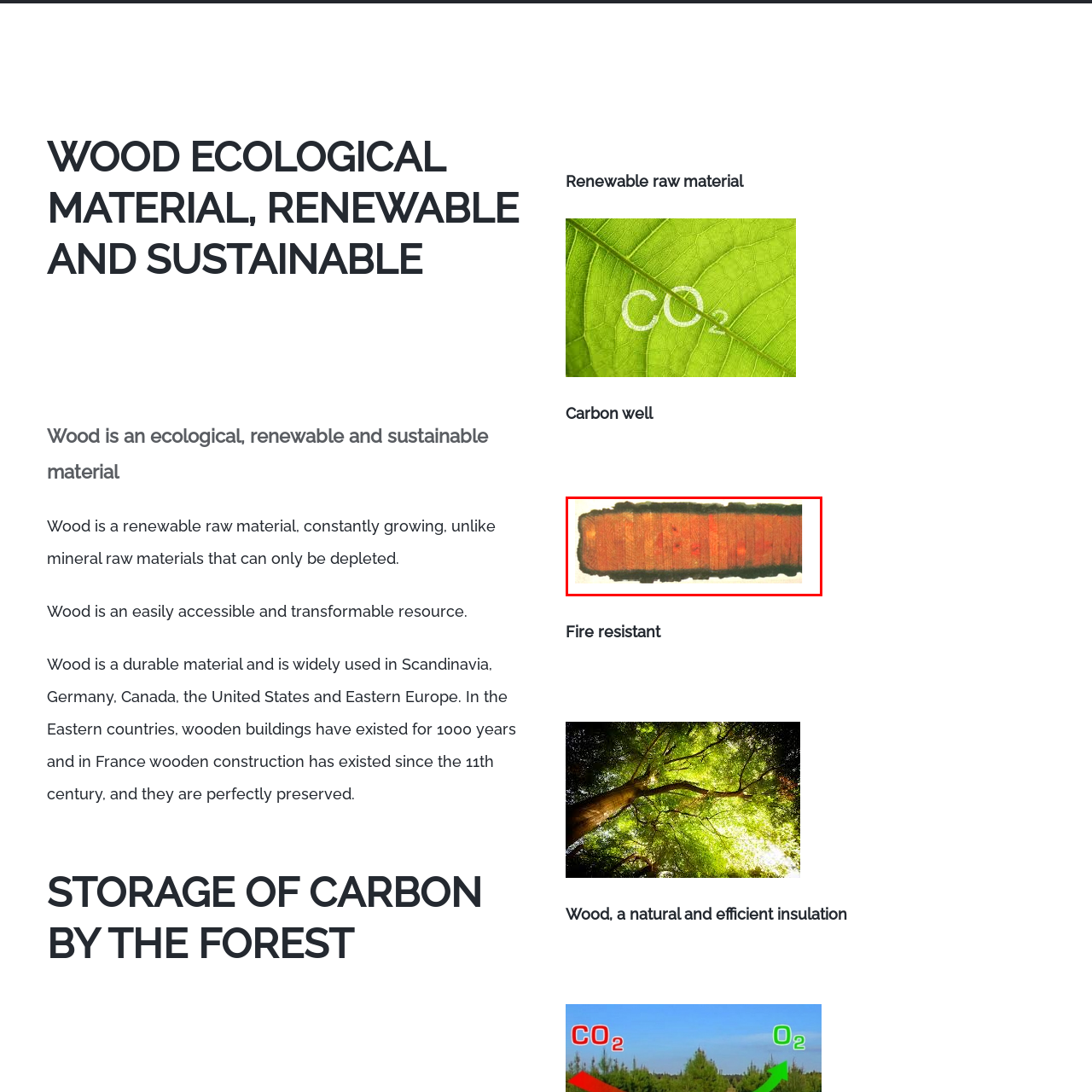Craft a comprehensive description of the image located inside the red boundary.

The image showcases a cross-section of wood, highlighting its natural textures and vibrant colors. This particular piece exemplifies wood as a renewable and sustainable resource, emphasizing its ecological benefits. The rich, warm hues indicate the wood's organic origin, which is not only aesthetically pleasing but also serves as a testament to its durability and versatility in various applications. Positioned within the broader context of wood as a raw material, this image is part of a discussion that underscores wood's importance in construction and environmental sustainability. The visual encapsulates the notion that wood acts as a carbon sink, playing a significant role in reducing atmospheric carbon levels while being an integral part of green building practices.